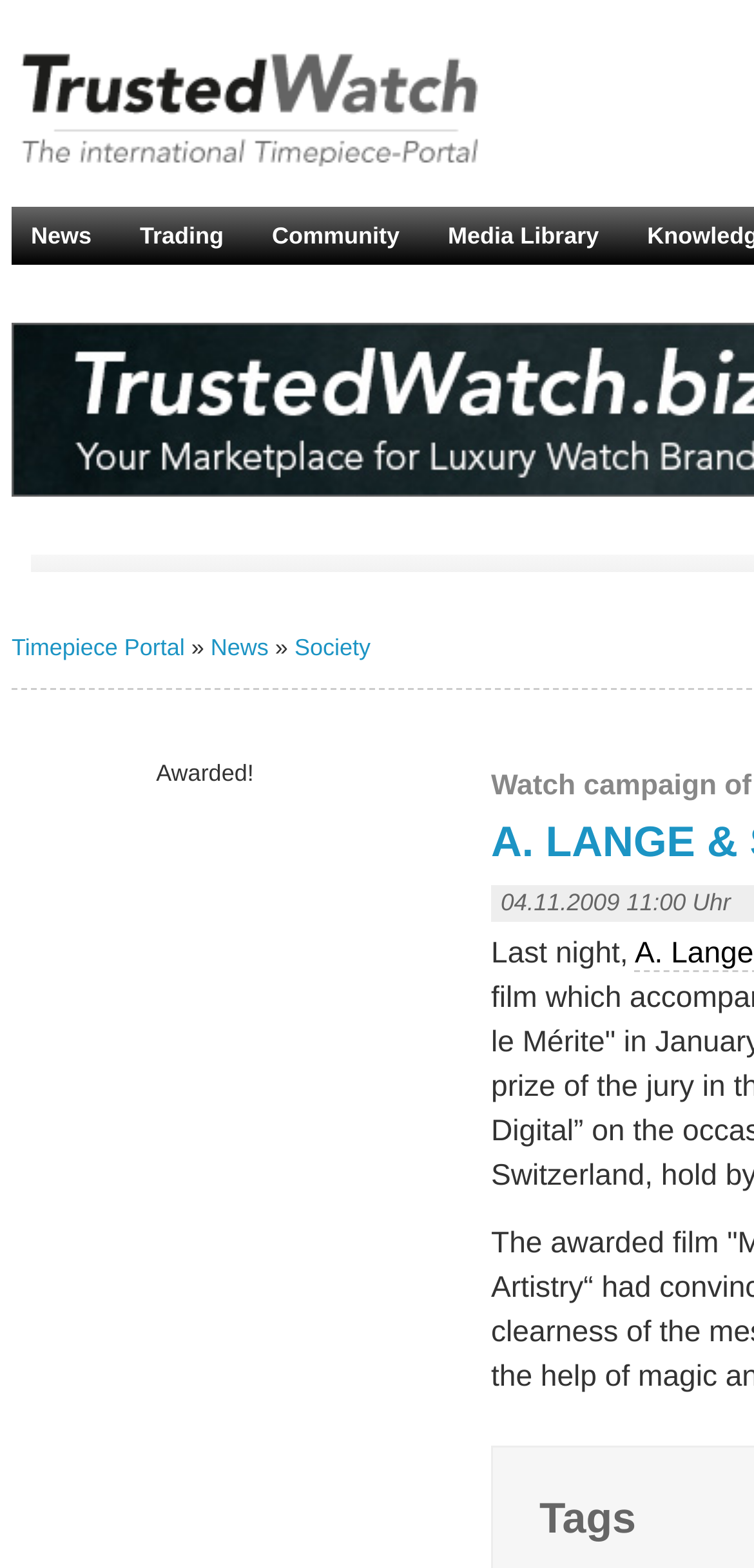What is the name of the award winner?
Please respond to the question with a detailed and well-explained answer.

The answer can be found in the root element which is focused, indicating that it is the main content of the webpage. The text 'A. LANGE & SÖHNE is awarded' suggests that A. LANGE & SÖHNE is the winner of an award.